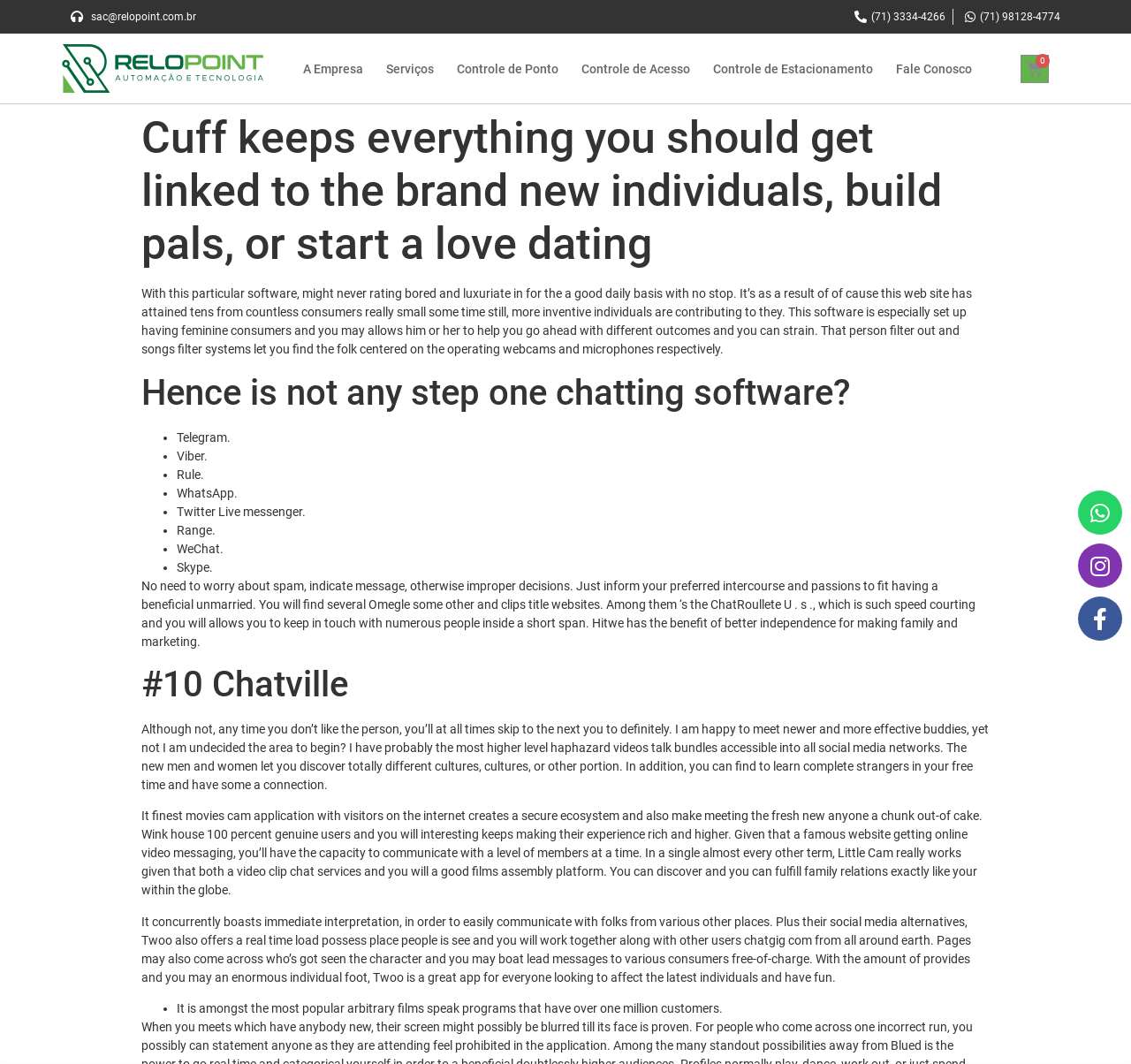Locate the bounding box coordinates of the element's region that should be clicked to carry out the following instruction: "Click on the 'Fale Conosco' link". The coordinates need to be four float numbers between 0 and 1, i.e., [left, top, right, bottom].

[0.792, 0.056, 0.86, 0.073]